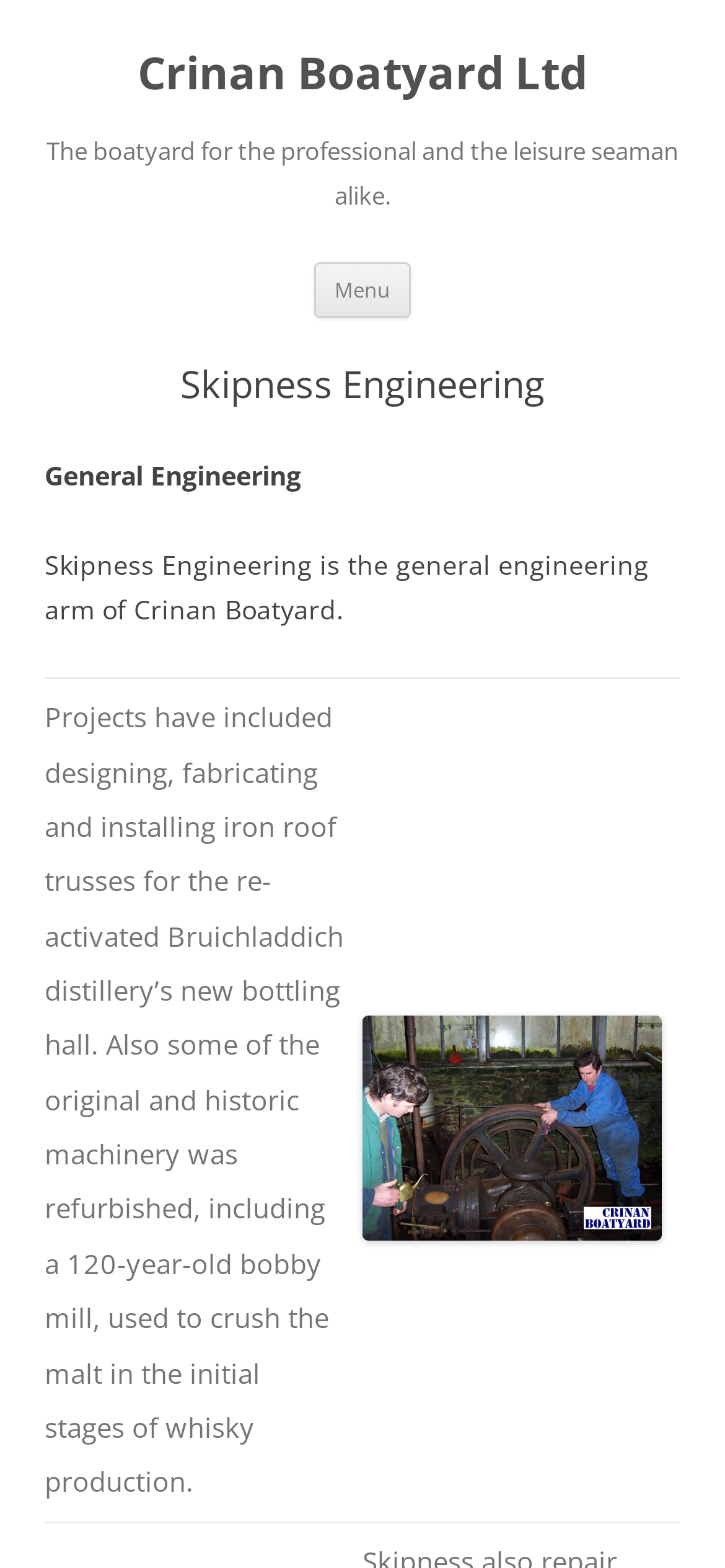Using the format (top-left x, top-left y, bottom-right x, bottom-right y), and given the element description, identify the bounding box coordinates within the screenshot: Menu

[0.433, 0.167, 0.567, 0.202]